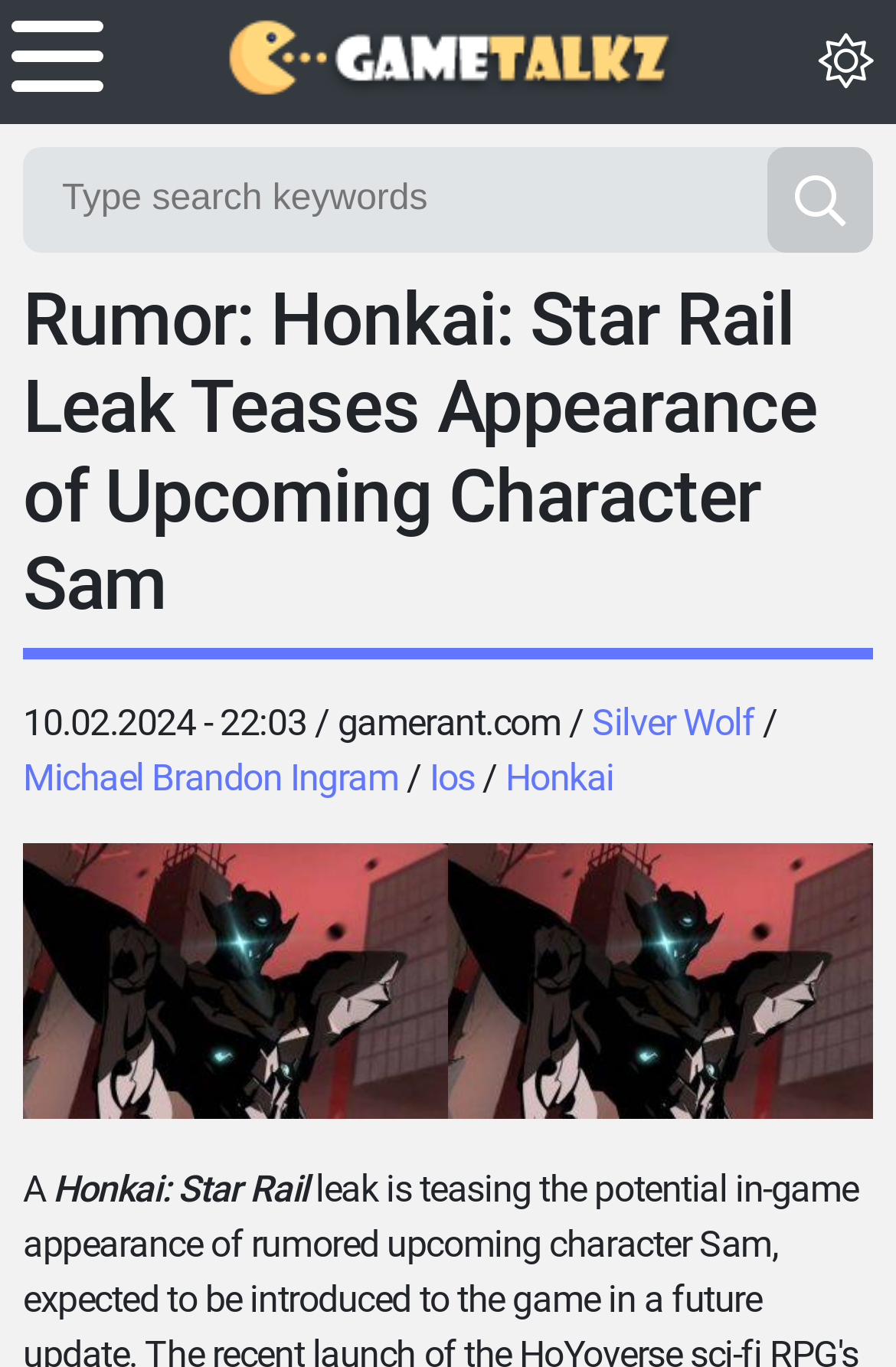Write an extensive caption that covers every aspect of the webpage.

The webpage appears to be a news article about a rumor related to the game Honkai: Star Rail. At the top right corner, there is a label "DARK MODE" and a link to "Games News on GameTalkz" with an accompanying image. On the top left corner, there is a checkbox for the menu and a search box with a disabled search button.

The main content of the webpage is a news article with a heading that reads "Rumor: Honkai: Star Rail Leak Teases Appearance of Upcoming Character Sam". Below the heading, there is a timestamp "10.02.2024 - 22:03" followed by a series of links to the website gamerant.com, the author's name "Silver Wolf", and other related keywords such as "Ios" and "Honkai".

There are two links with a magnifying glass icon, one at the top left and another at the top right, which may be related to search functions. At the bottom of the page, there is a brief summary of the article, which mentions "A" and "Honkai: Star Rail". Overall, the webpage appears to be a news article about a specific game with various links and features related to the topic.